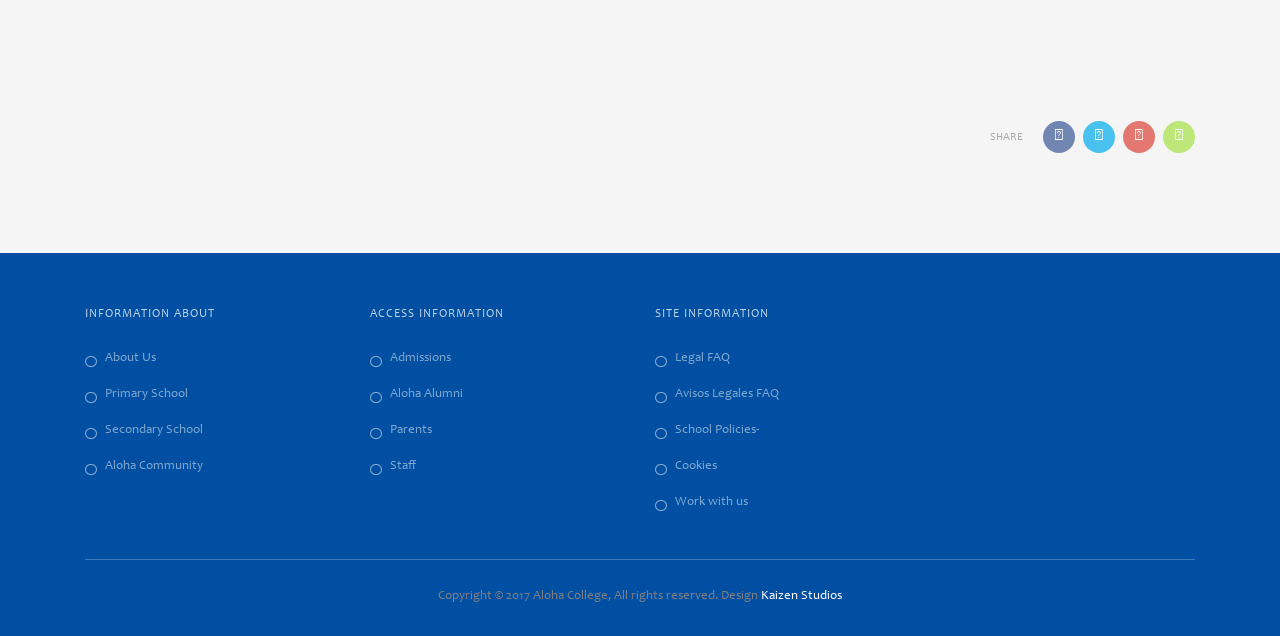Find the bounding box coordinates of the clickable element required to execute the following instruction: "Go to Admissions page". Provide the coordinates as four float numbers between 0 and 1, i.e., [left, top, right, bottom].

[0.289, 0.549, 0.488, 0.58]